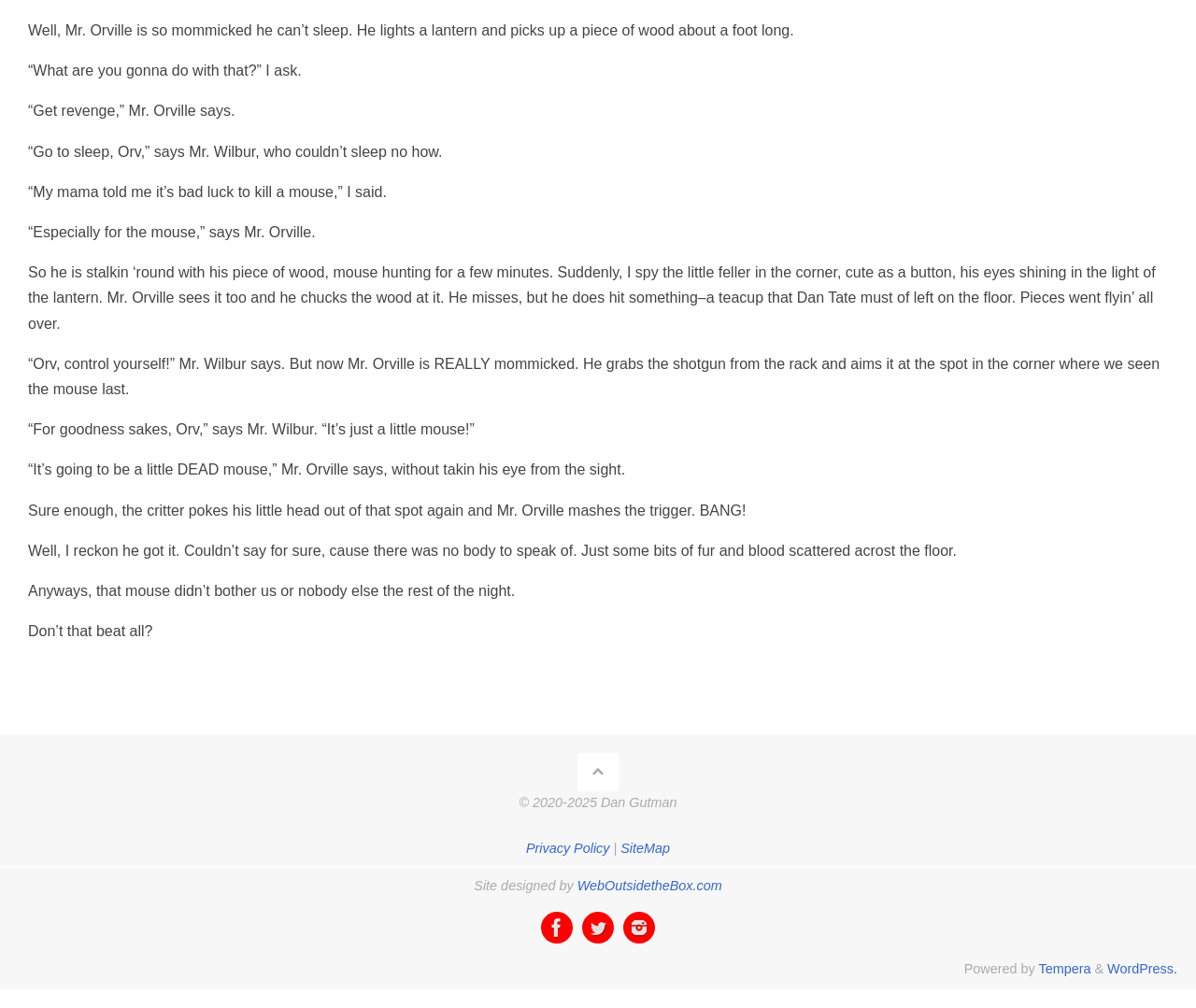Please specify the bounding box coordinates of the clickable section necessary to execute the following command: "Click on the 'Privacy Policy' link".

[0.44, 0.834, 0.51, 0.849]